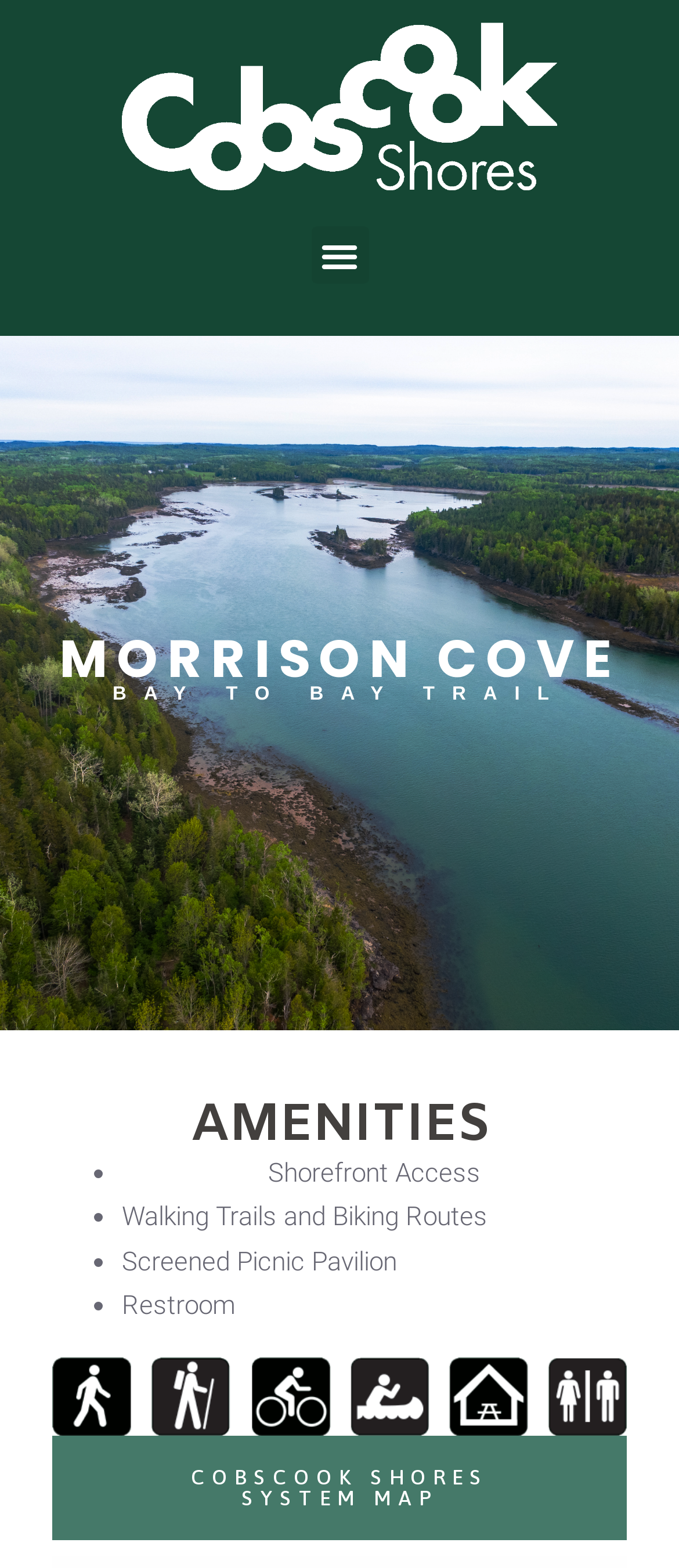Identify the bounding box for the described UI element. Provide the coordinates in (top-left x, top-left y, bottom-right x, bottom-right y) format with values ranging from 0 to 1: Menu

[0.458, 0.145, 0.542, 0.181]